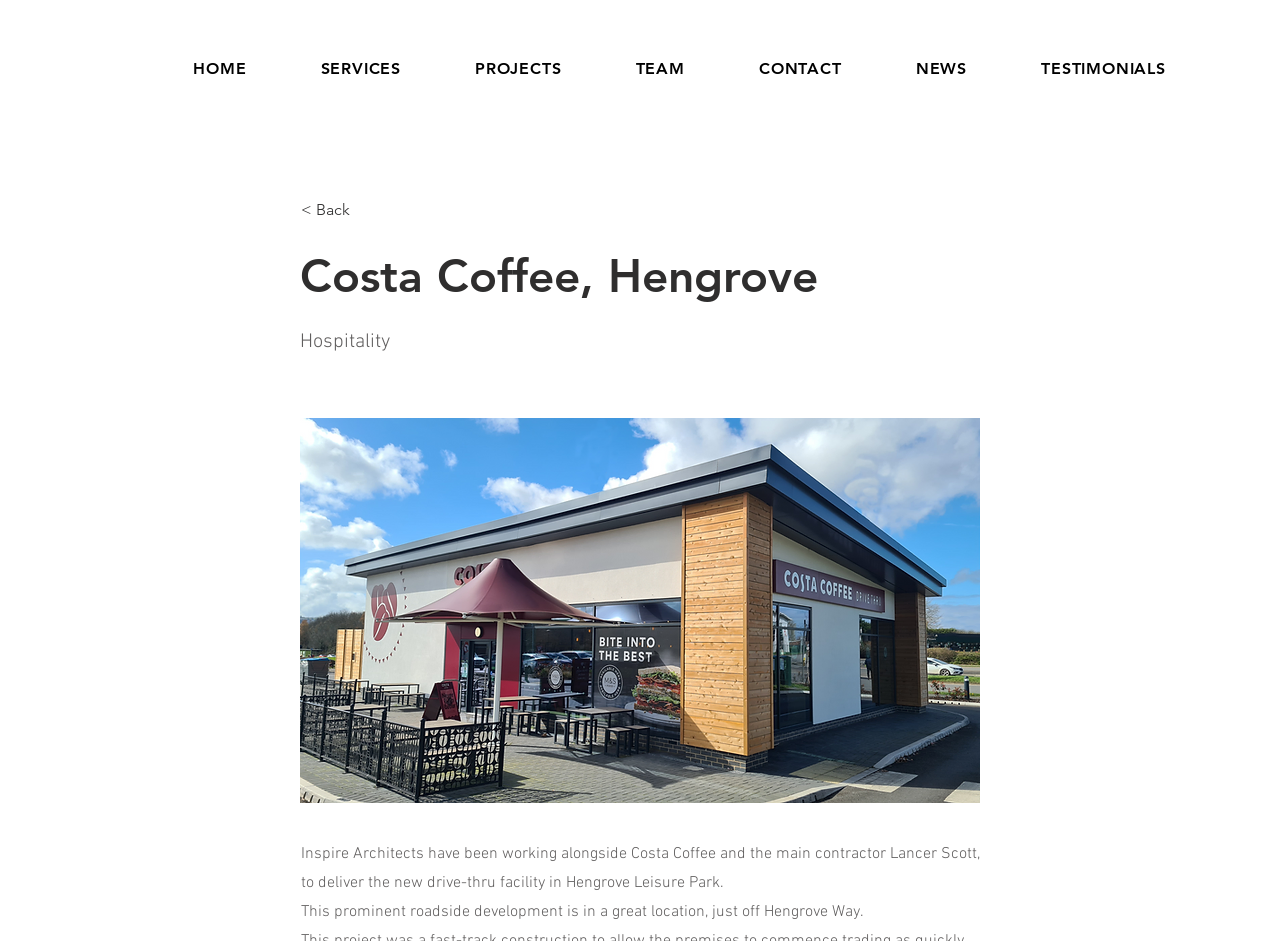Who is the main contractor for the project?
Provide a detailed and extensive answer to the question.

The main contractor for the project can be determined by reading the StaticText element 'Inspire Architects have been working alongside Costa Coffee and the main contractor Lancer Scott, to deliver the new drive-thru facility in Hengrove Leisure Park.' which mentions the main contractor, Lancer Scott.